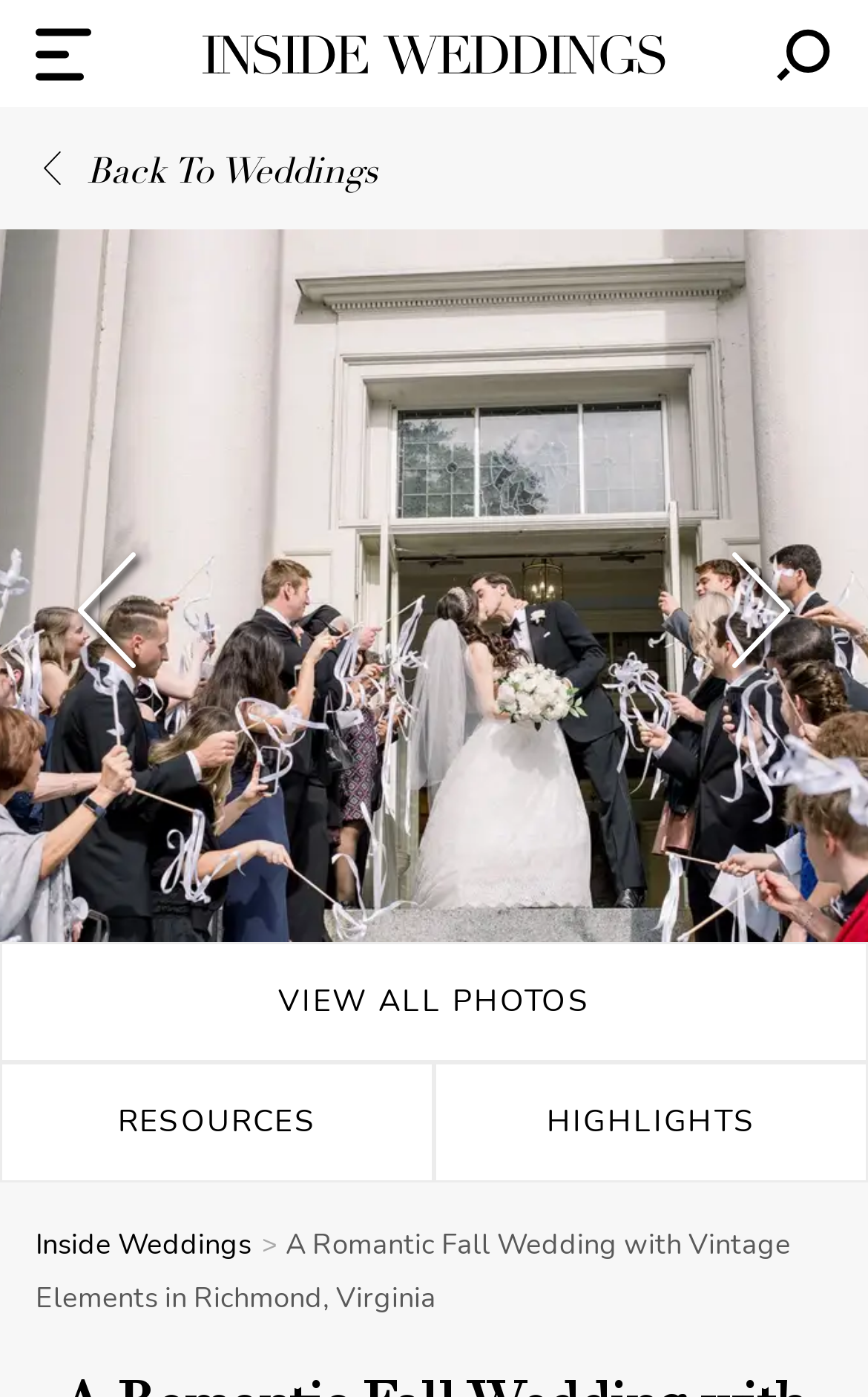Please determine the heading text of this webpage.

A Romantic Fall Wedding with Vintage Elements in Richmond, Virginia